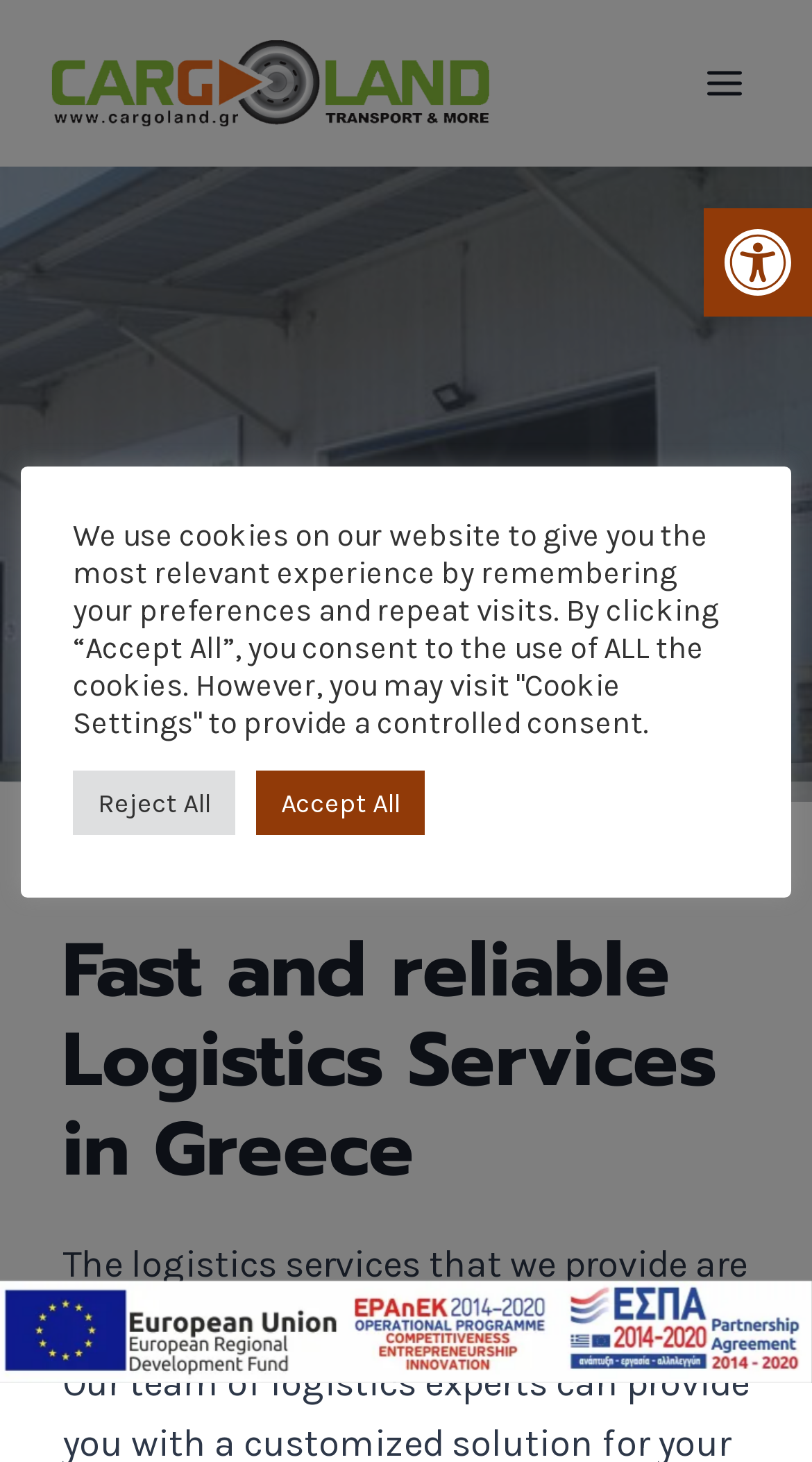Locate the bounding box of the UI element defined by this description: "alt="λογοτυπο"". The coordinates should be given as four float numbers between 0 and 1, formatted as [left, top, right, bottom].

[0.062, 0.026, 0.649, 0.087]